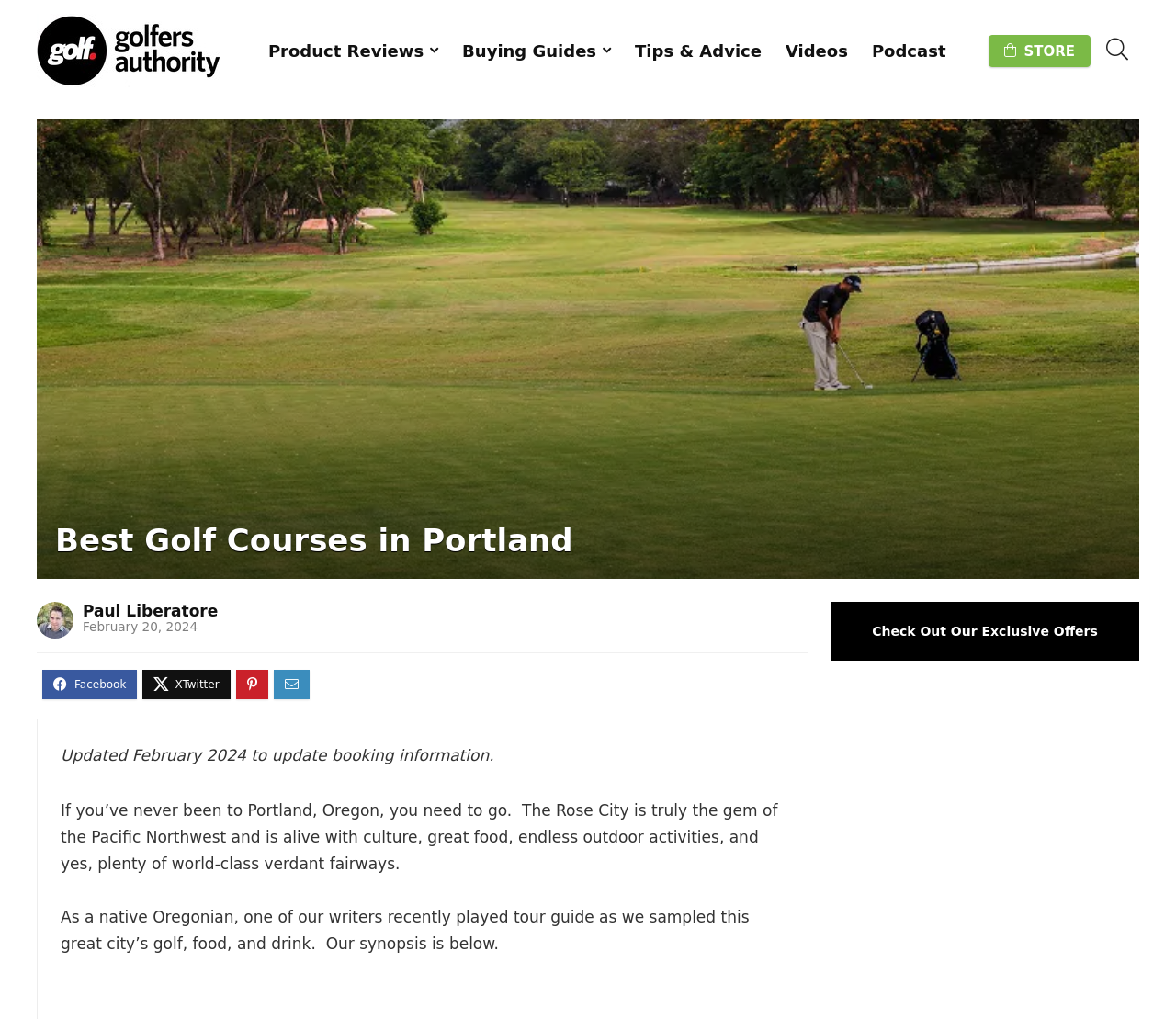When was the article last updated?
Please answer the question as detailed as possible based on the image.

The update information is provided in the section below the main heading 'Best Golf Courses in Portland'. The static text 'Updated February 2024 to update booking information.' indicates that the article was last updated in February 2024.